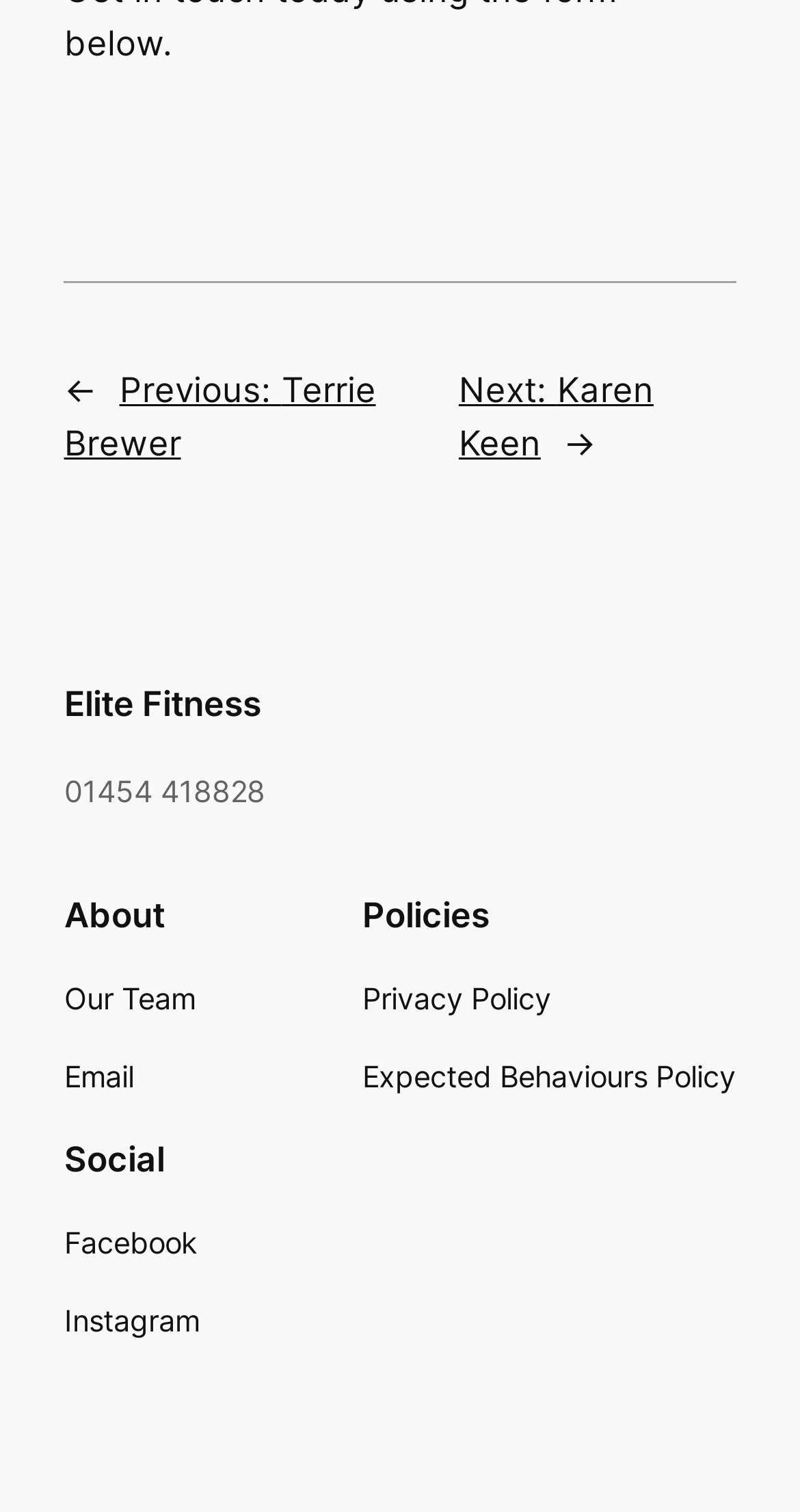Please determine the bounding box coordinates for the element that should be clicked to follow these instructions: "go to previous post".

[0.08, 0.244, 0.47, 0.307]